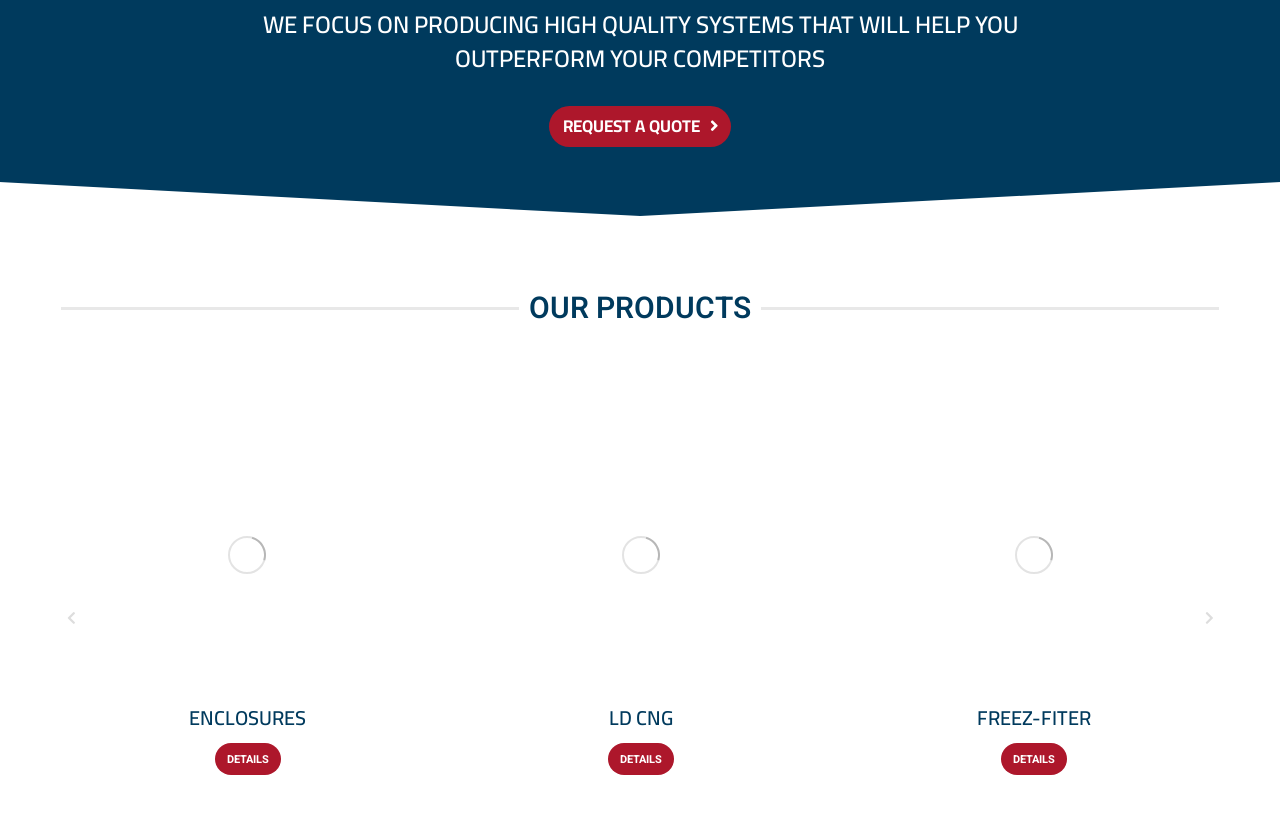What is the function of the arrow icons at the bottom of the webpage?
Relying on the image, give a concise answer in one word or a brief phrase.

Navigation